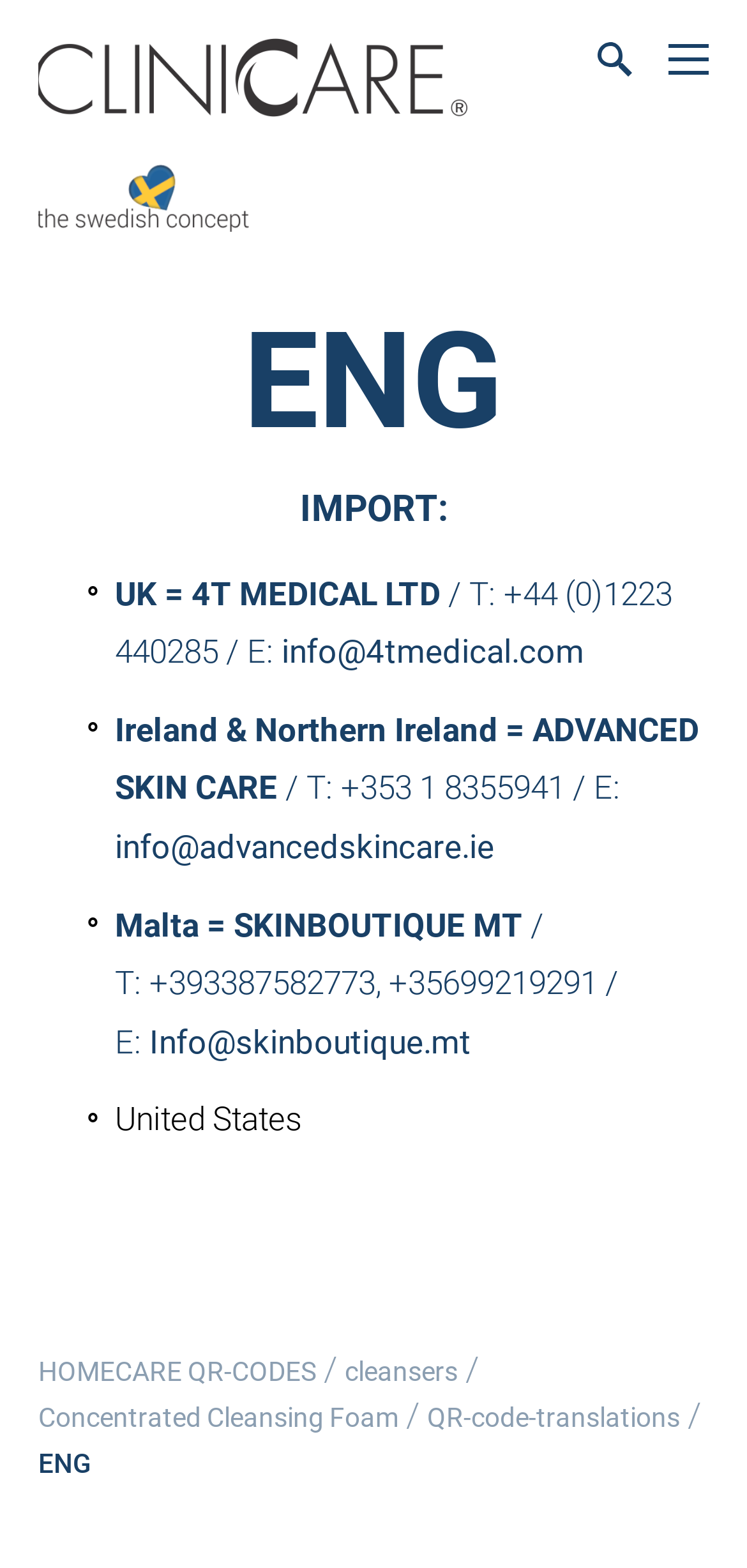Determine the bounding box coordinates of the section to be clicked to follow the instruction: "Access HOMECARE QR-CODES". The coordinates should be given as four float numbers between 0 and 1, formatted as [left, top, right, bottom].

[0.051, 0.861, 0.423, 0.89]